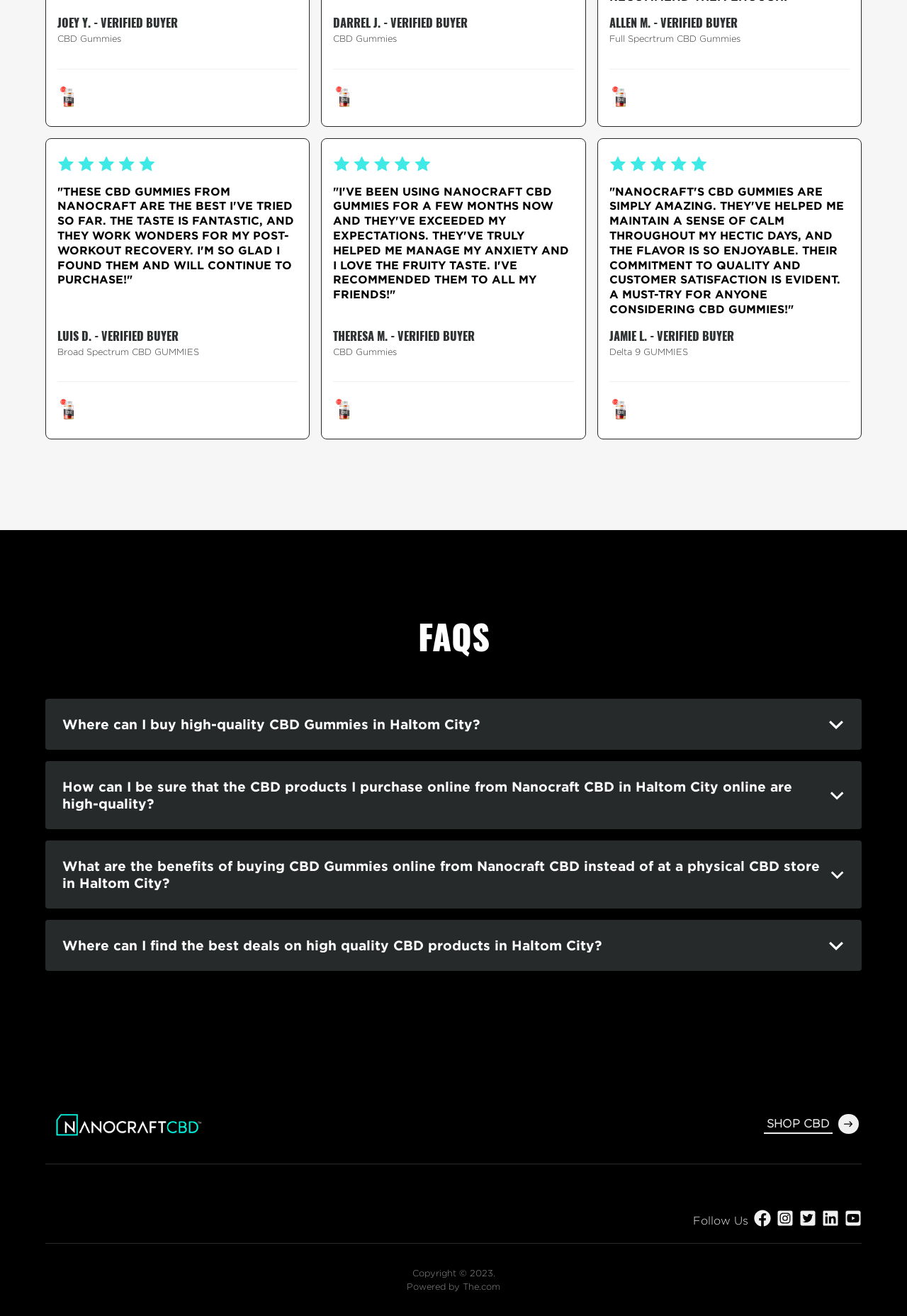Refer to the image and answer the question with as much detail as possible: What is the purpose of the FAQ section on this webpage?

The FAQ section on this webpage contains questions and answers related to purchasing CBD products online, such as 'Where can I buy high-quality CBD Gummies in Haltom City?' and 'How can I be sure that the CBD products I purchase online from Nanocraft CBD in Haltom City online are high-quality?'. This suggests that the purpose of the FAQ section is to provide customers with answers to their questions and concerns about buying CBD products online.